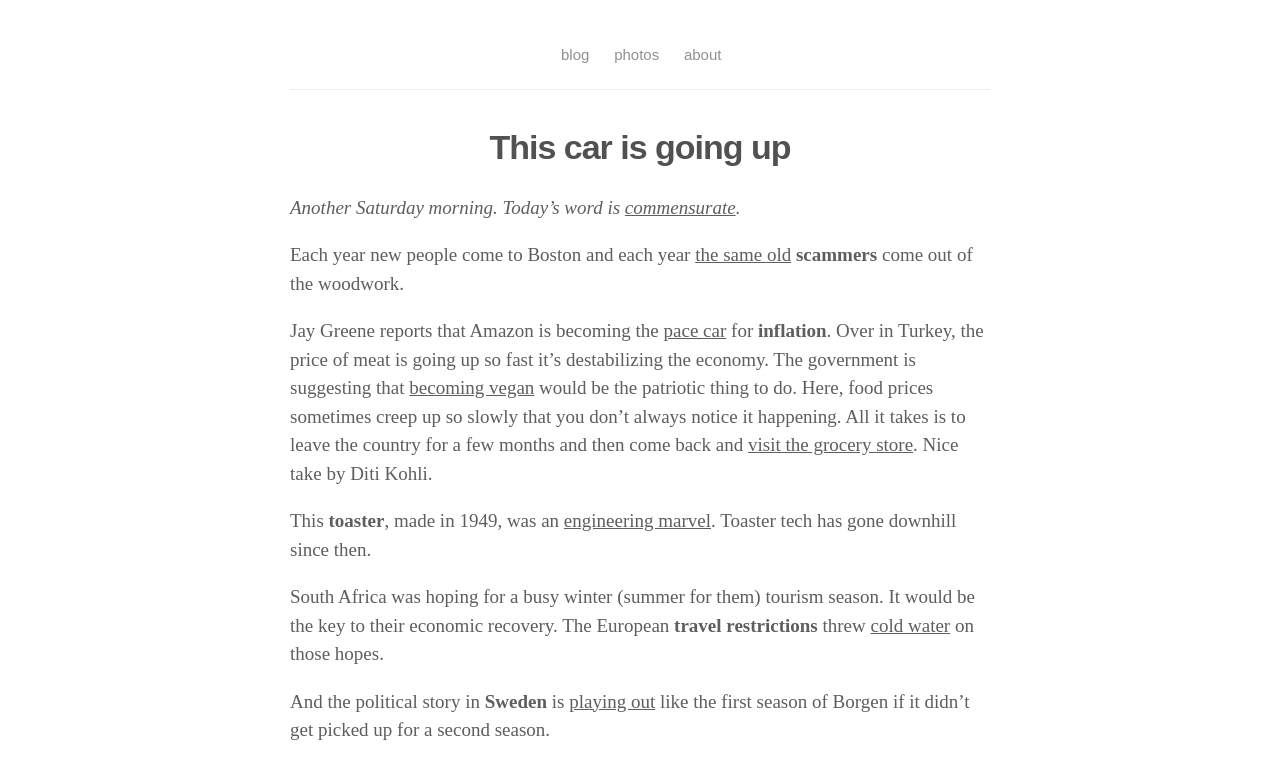Who reports that Amazon is becoming the pace car?
Utilize the image to construct a detailed and well-explained answer.

Jay Greene is mentioned in the sentence 'Jay Greene reports that Amazon is becoming the pace car...' which is located in the middle of the webpage.